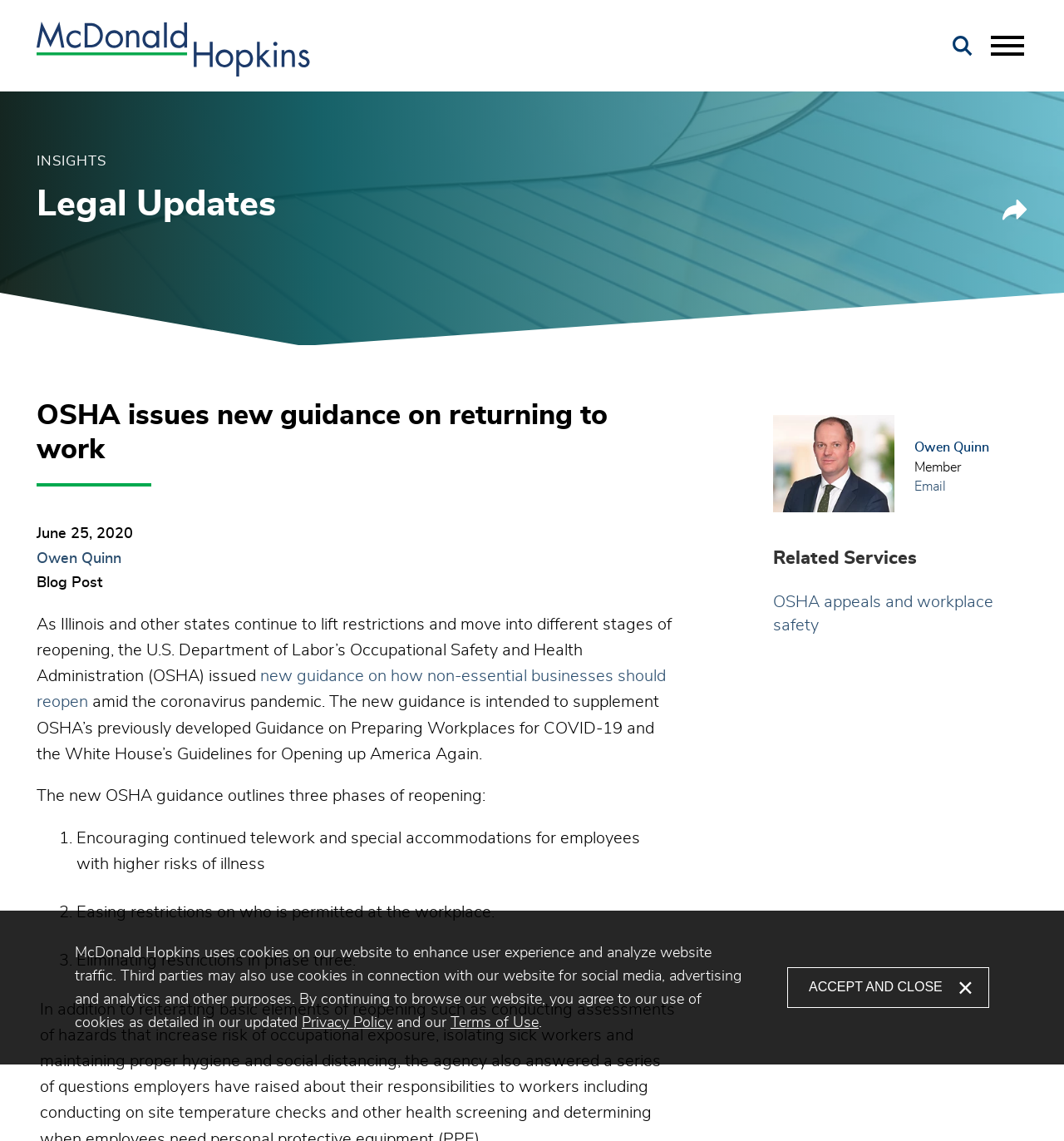Locate the heading on the webpage and return its text.

OSHA issues new guidance on returning to work